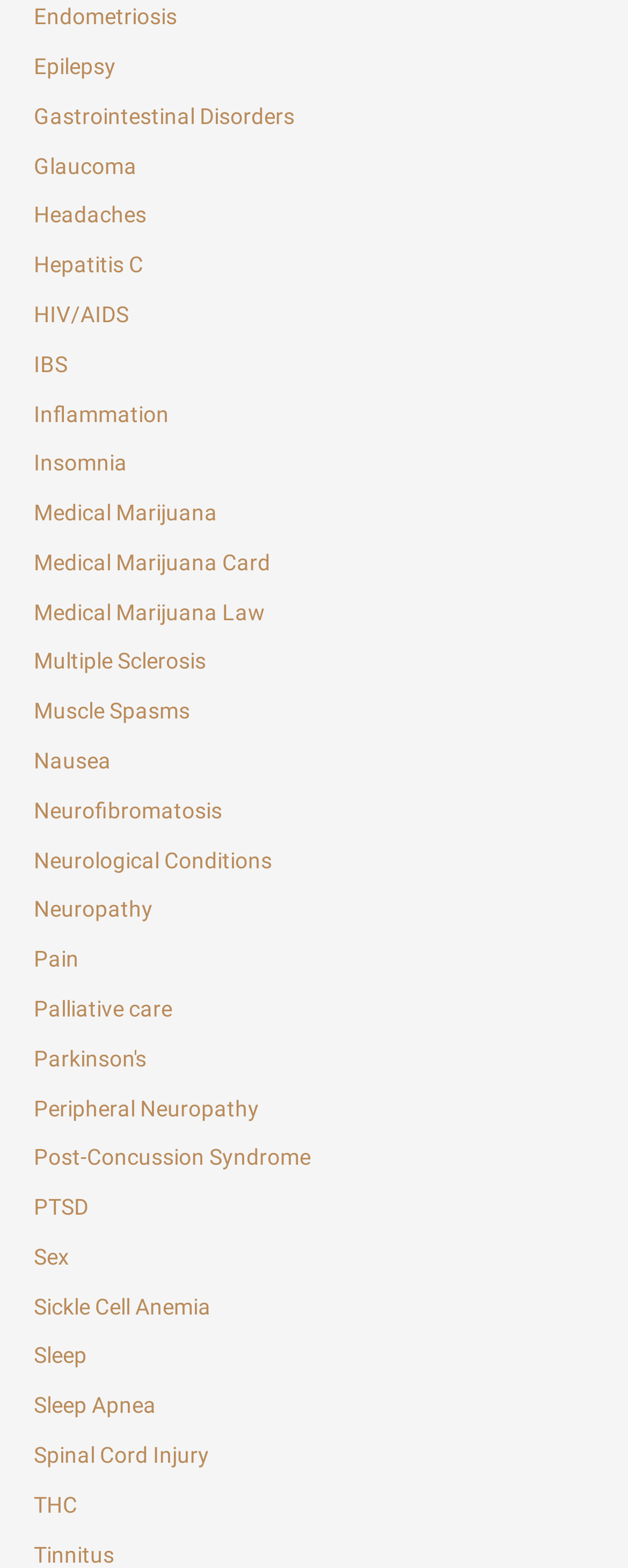Is PTSD listed as a health condition?
Using the information from the image, give a concise answer in one word or a short phrase.

Yes